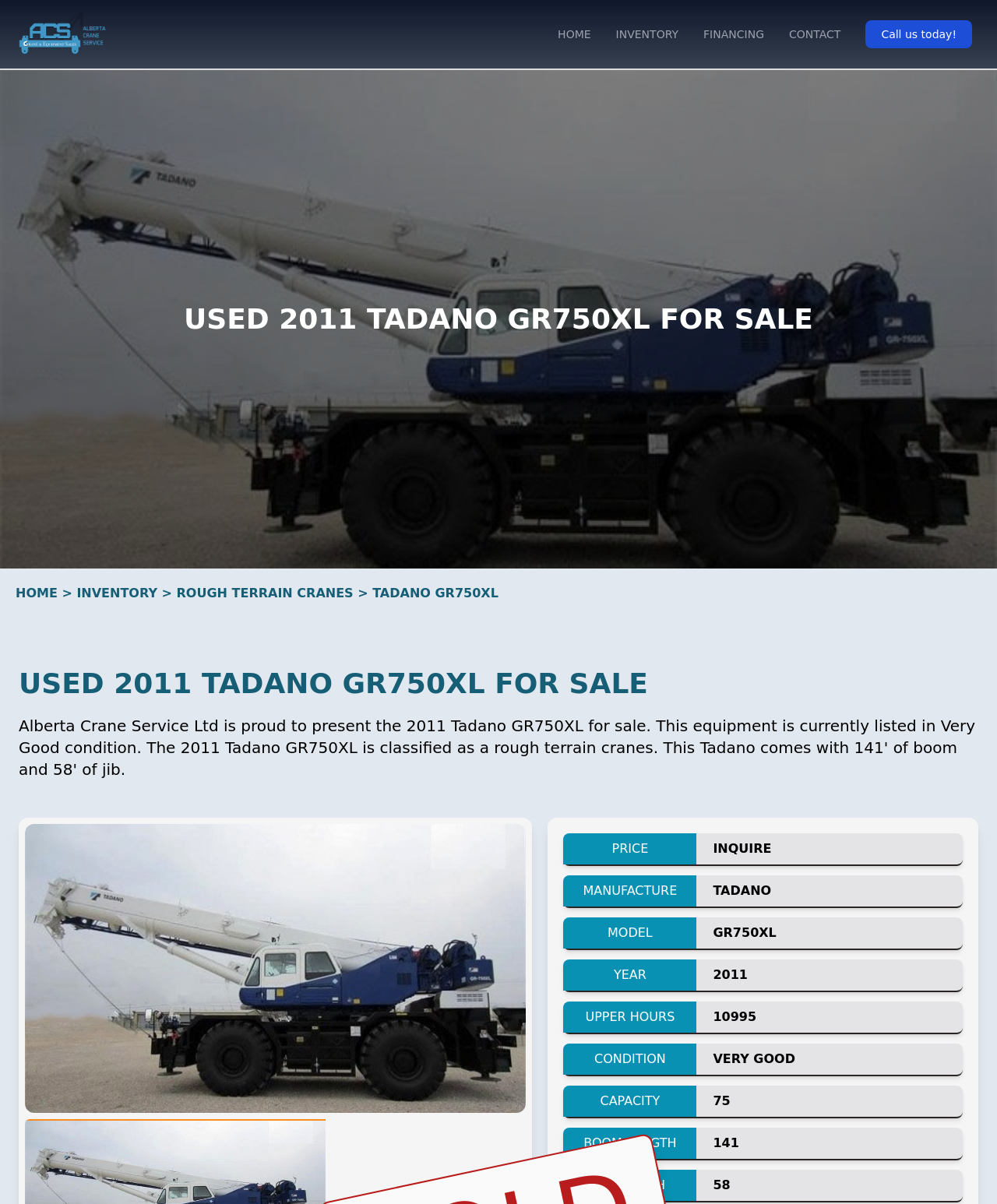Please locate the UI element described by "Privacy & Terms" and provide its bounding box coordinates.

None